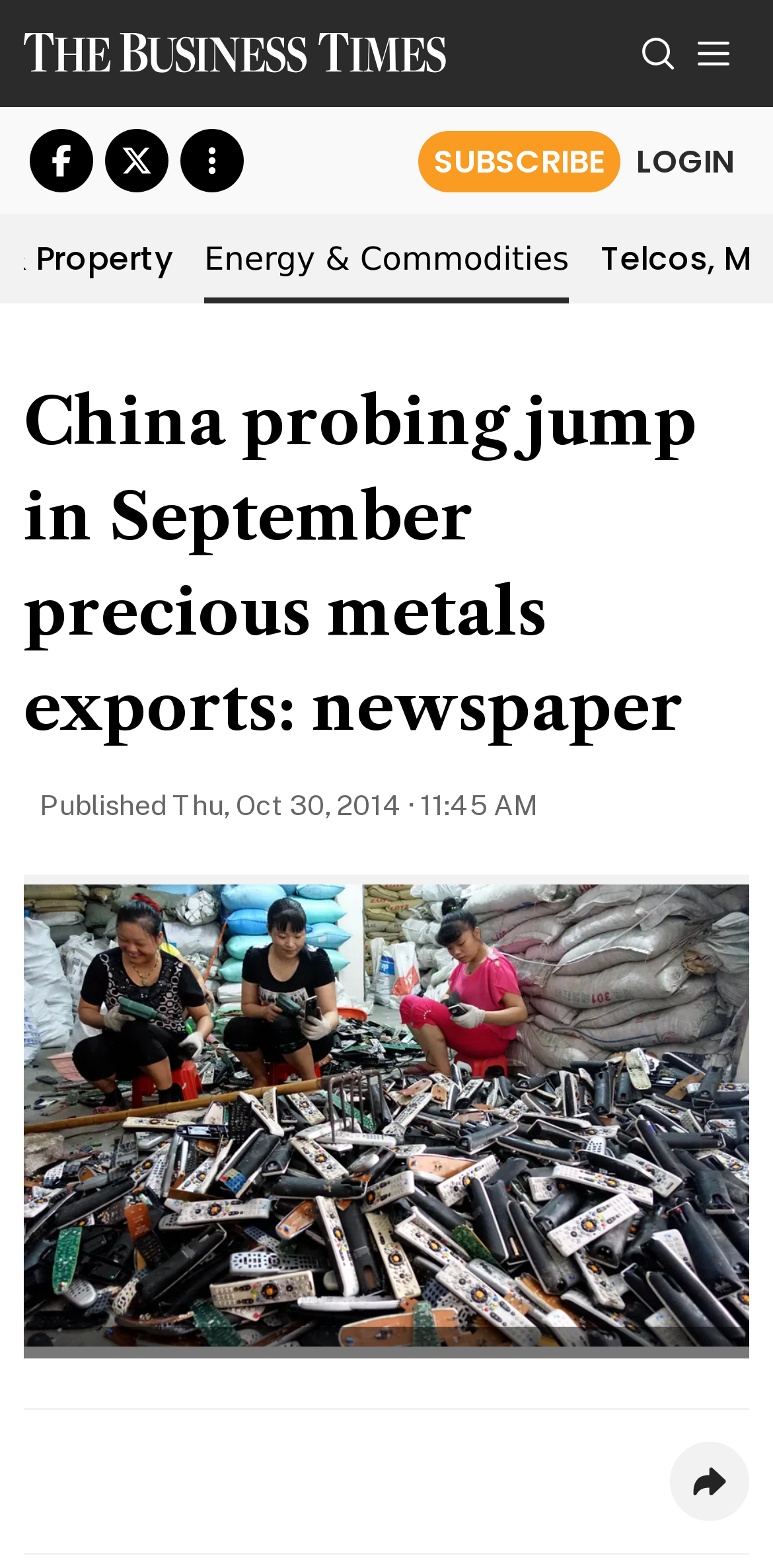Examine the screenshot and answer the question in as much detail as possible: Is there a search function on the webpage?

I determined that there is a search function on the webpage by looking at the button labeled 'Search' located at the top right corner of the webpage.